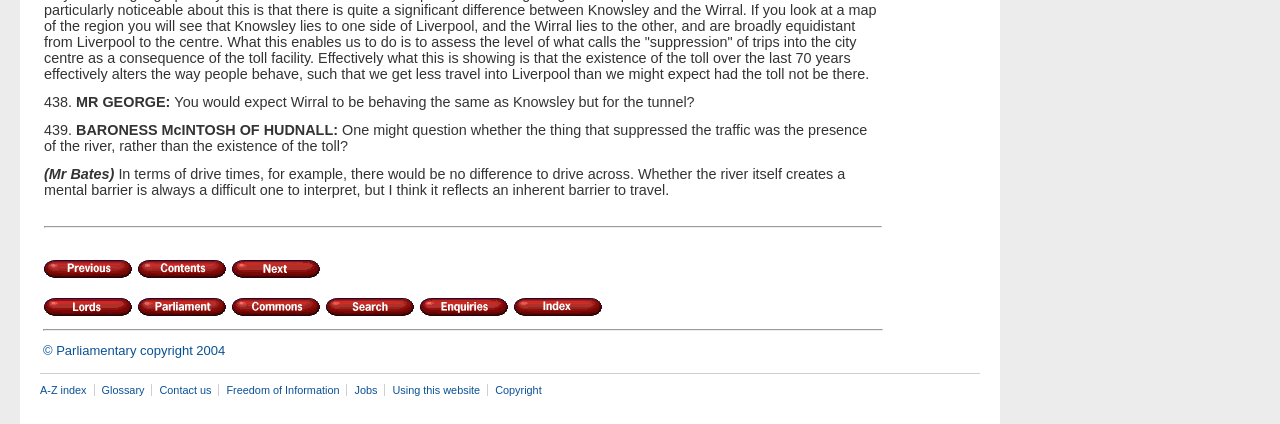Pinpoint the bounding box coordinates of the area that should be clicked to complete the following instruction: "search in the website". The coordinates must be given as four float numbers between 0 and 1, i.e., [left, top, right, bottom].

[0.254, 0.699, 0.324, 0.736]